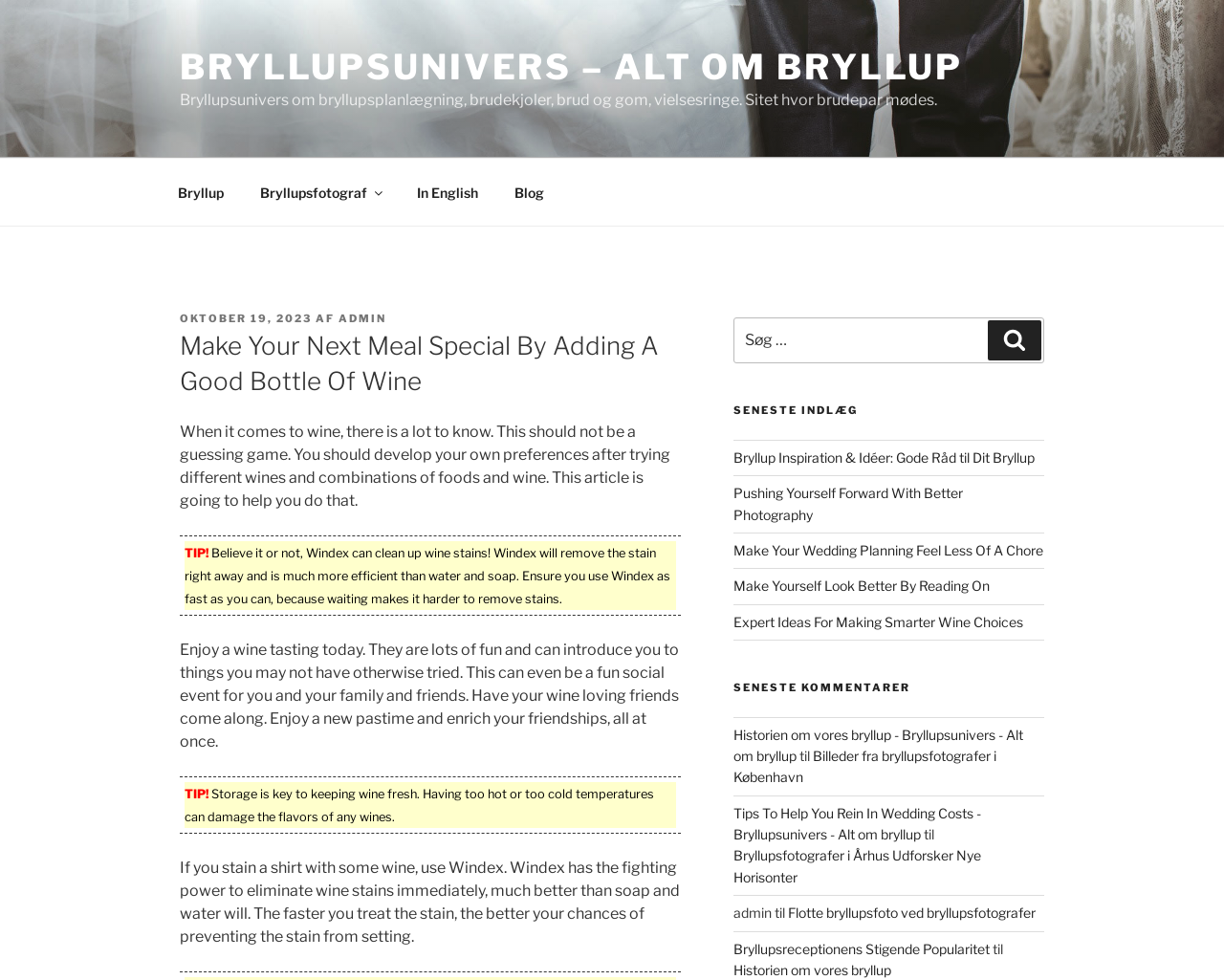Highlight the bounding box coordinates of the region I should click on to meet the following instruction: "Read the latest post 'Bryllup Inspiration & Idéer: Gode Råd til Dit Bryllup'".

[0.599, 0.458, 0.845, 0.475]